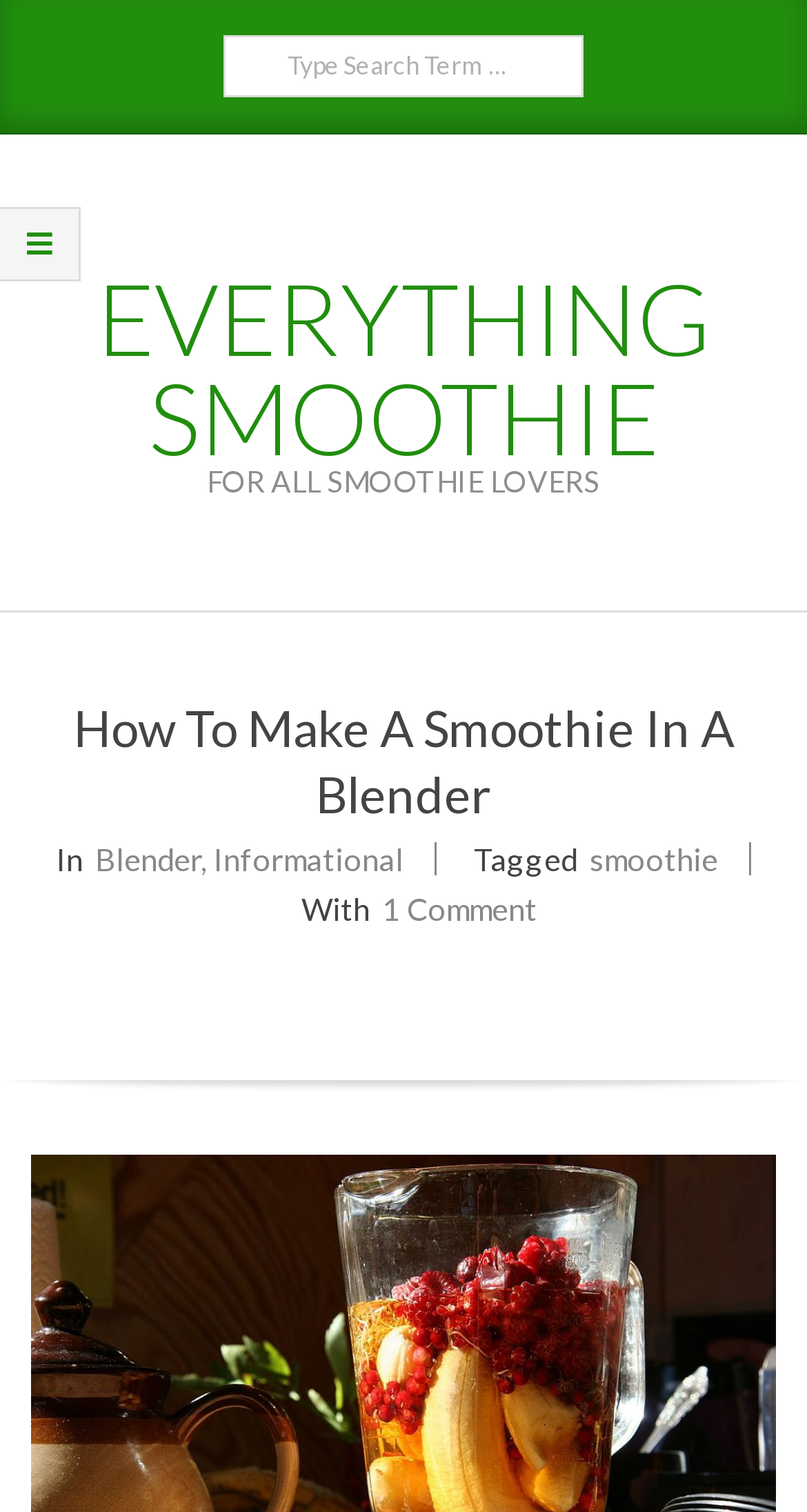Elaborate on the webpage's design and content in a detailed caption.

The webpage is about making smoothies at home, with a focus on providing guidance and recipes. At the top left of the page, there is a search bar with a "Search" label and a text box to input search terms. Below the search bar, there is a prominent link to "EVERYTHING SMOOTHIE" and a heading that reads "FOR ALL SMOOTHIE LOVERS". 

To the right of the search bar, there is a primary navigation menu with a hamburger icon. Below the navigation menu, there is a heading that reads "How To Make A Smoothie In A Blender". This heading is followed by a series of links and text, including "Blender", "Informational", and "smoothie", which are likely related to the smoothie-making process. 

There is also a mention of "1 Comment" on the page, indicating that there may be user-generated content or discussion related to the topic. Overall, the page appears to be a resource for individuals interested in making smoothies at home, with a focus on providing information and guidance.